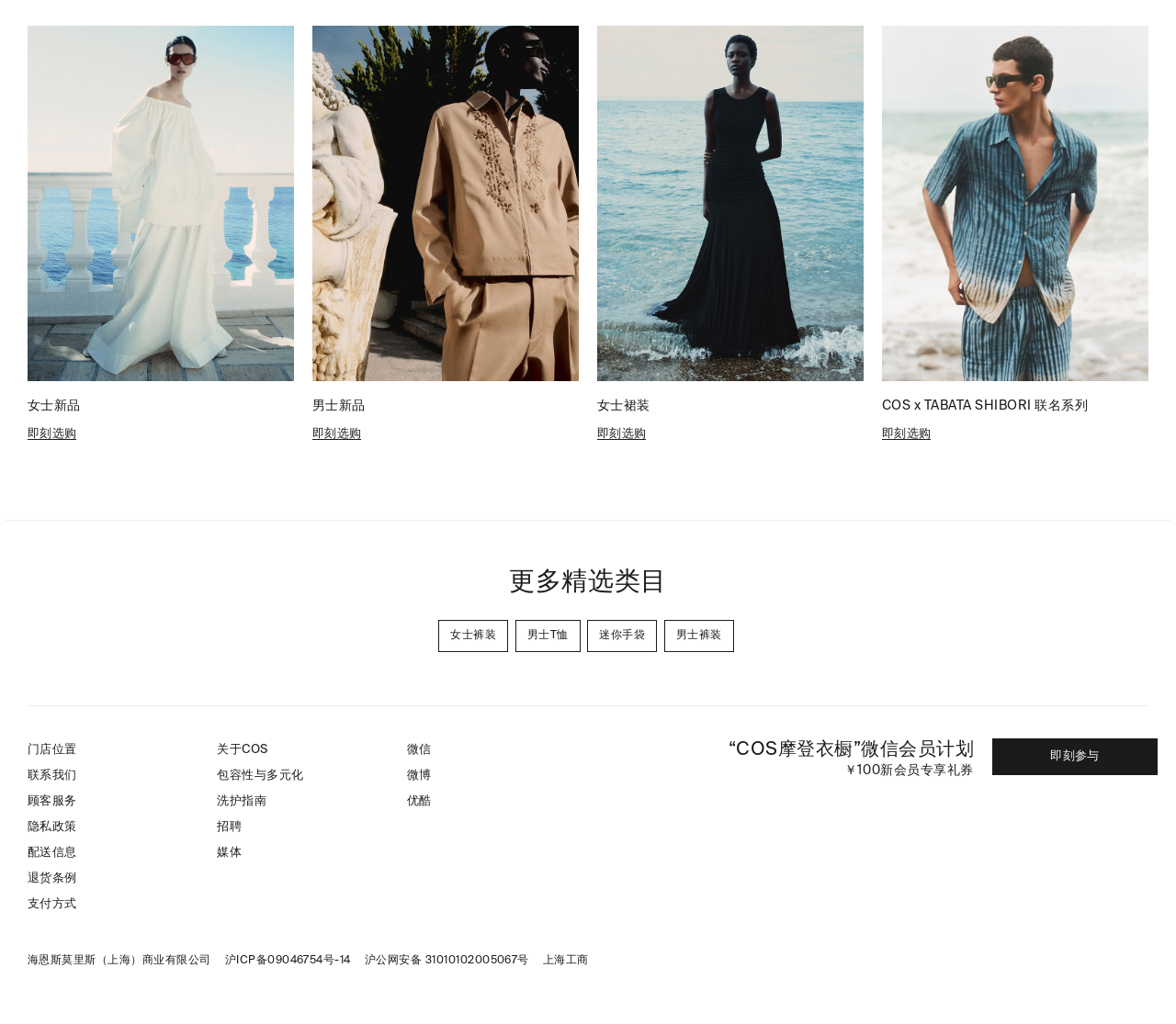Please identify the bounding box coordinates of the element's region that I should click in order to complete the following instruction: "Browse women's new products". The bounding box coordinates consist of four float numbers between 0 and 1, i.e., [left, top, right, bottom].

[0.023, 0.39, 0.069, 0.403]